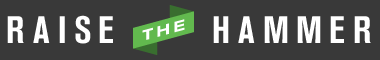What is the color of the banner?
Based on the screenshot, provide your answer in one word or phrase.

Green